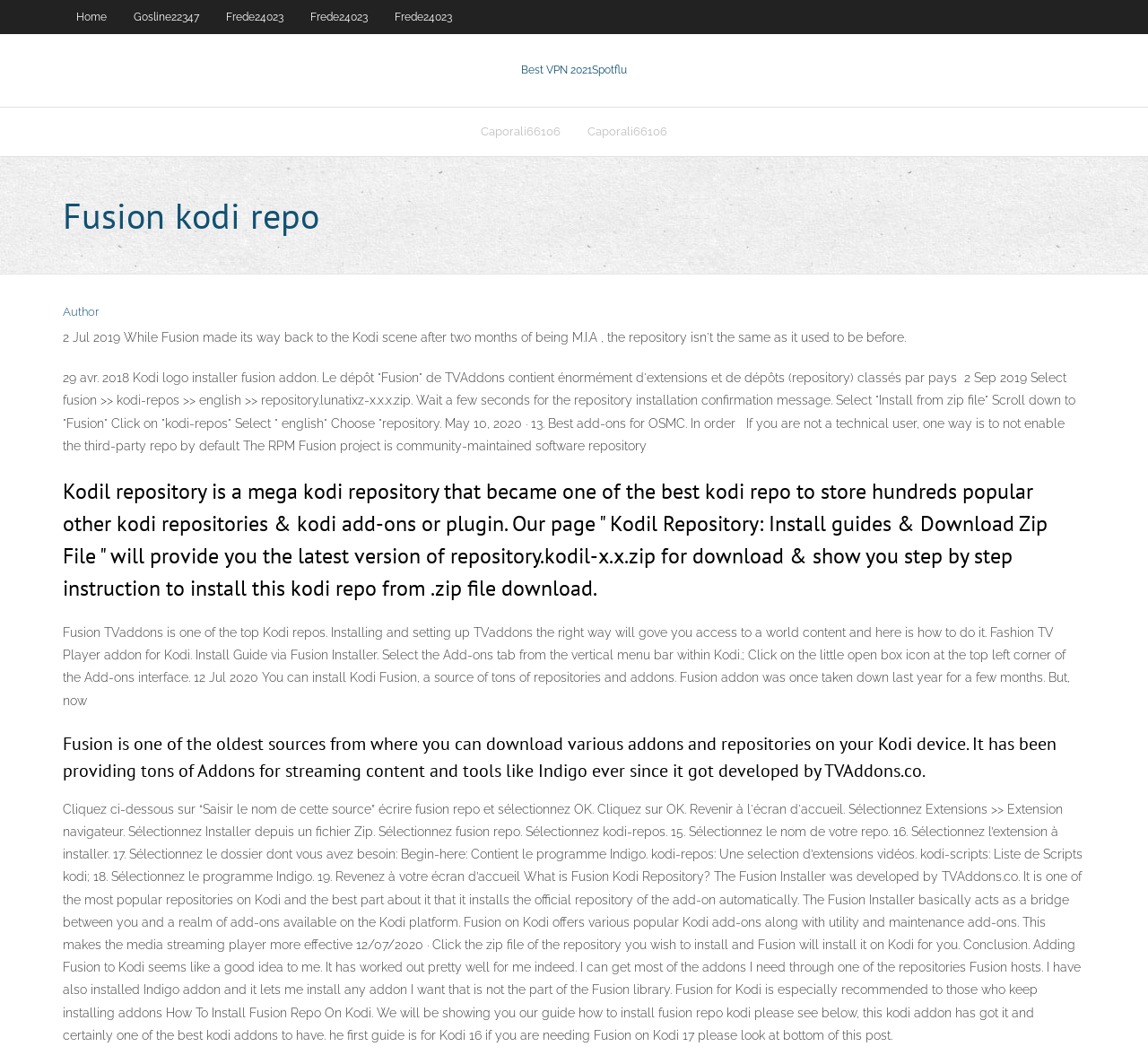Identify the bounding box coordinates of the clickable region necessary to fulfill the following instruction: "Click the 'HOME' link". The bounding box coordinates should be four float numbers between 0 and 1, i.e., [left, top, right, bottom].

None